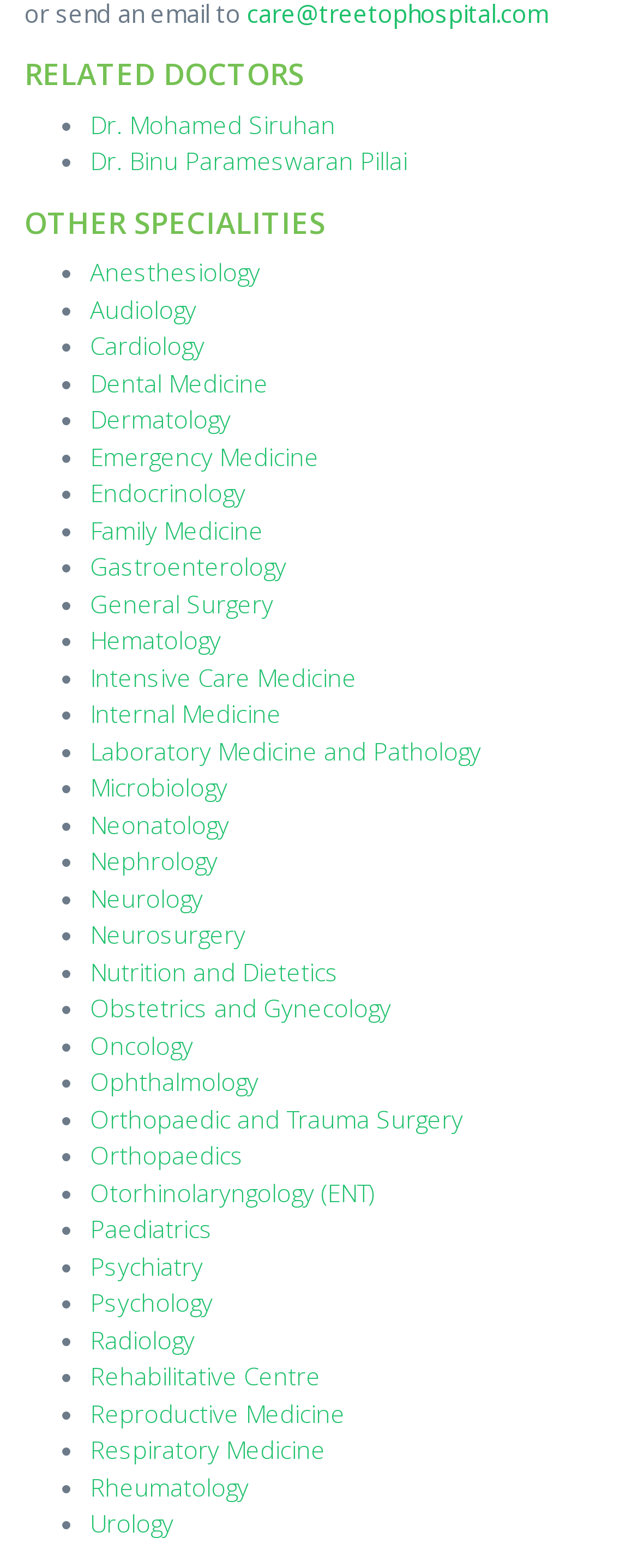Please give a one-word or short phrase response to the following question: 
Is there a speciality for 'Family Medicine'?

Yes